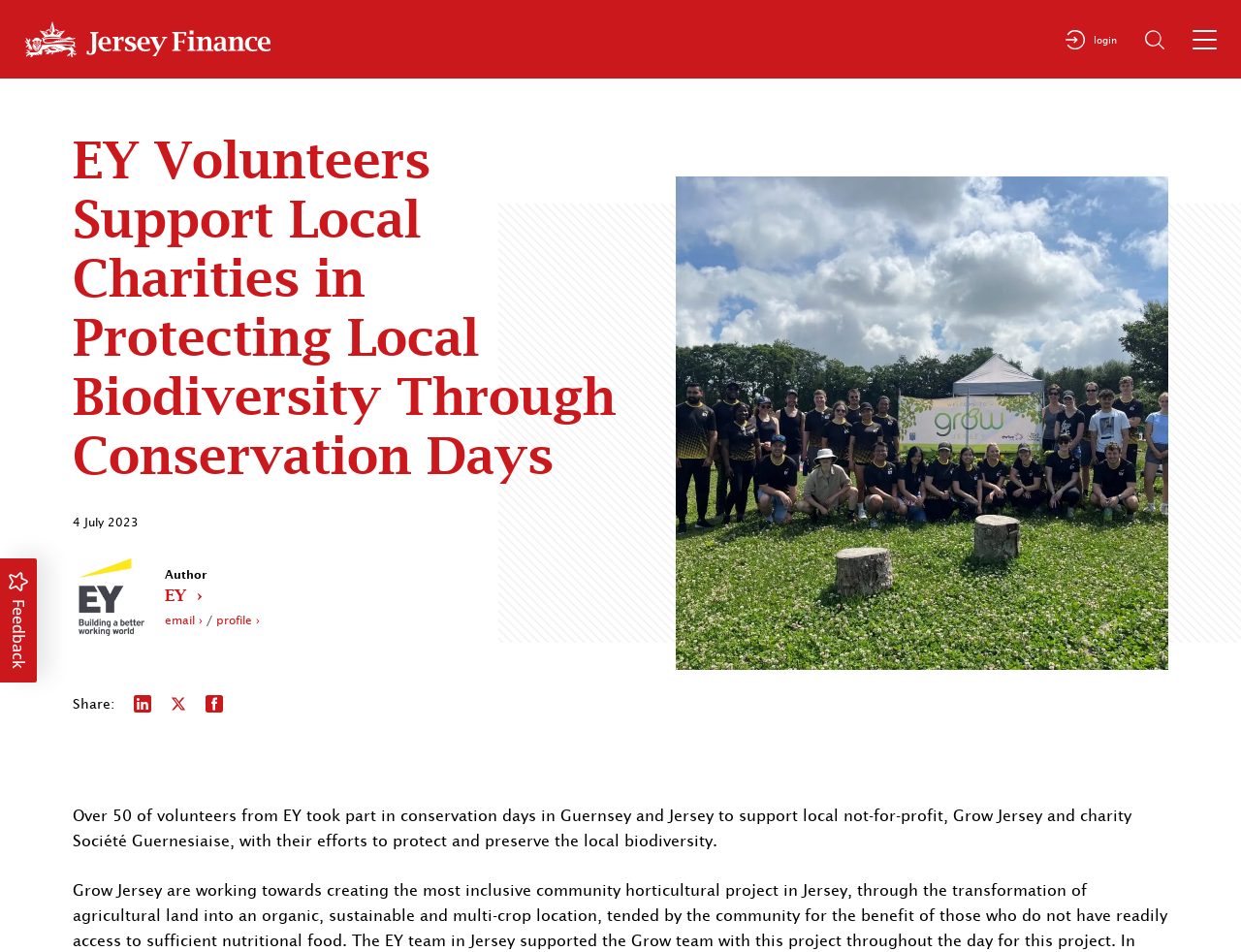What is the purpose of the 'Feedback' button?
Answer the question with a thorough and detailed explanation.

I inferred the purpose of the 'Feedback' button by its label and its location on the page, which suggests that it is intended for users to provide feedback about the article or the website.